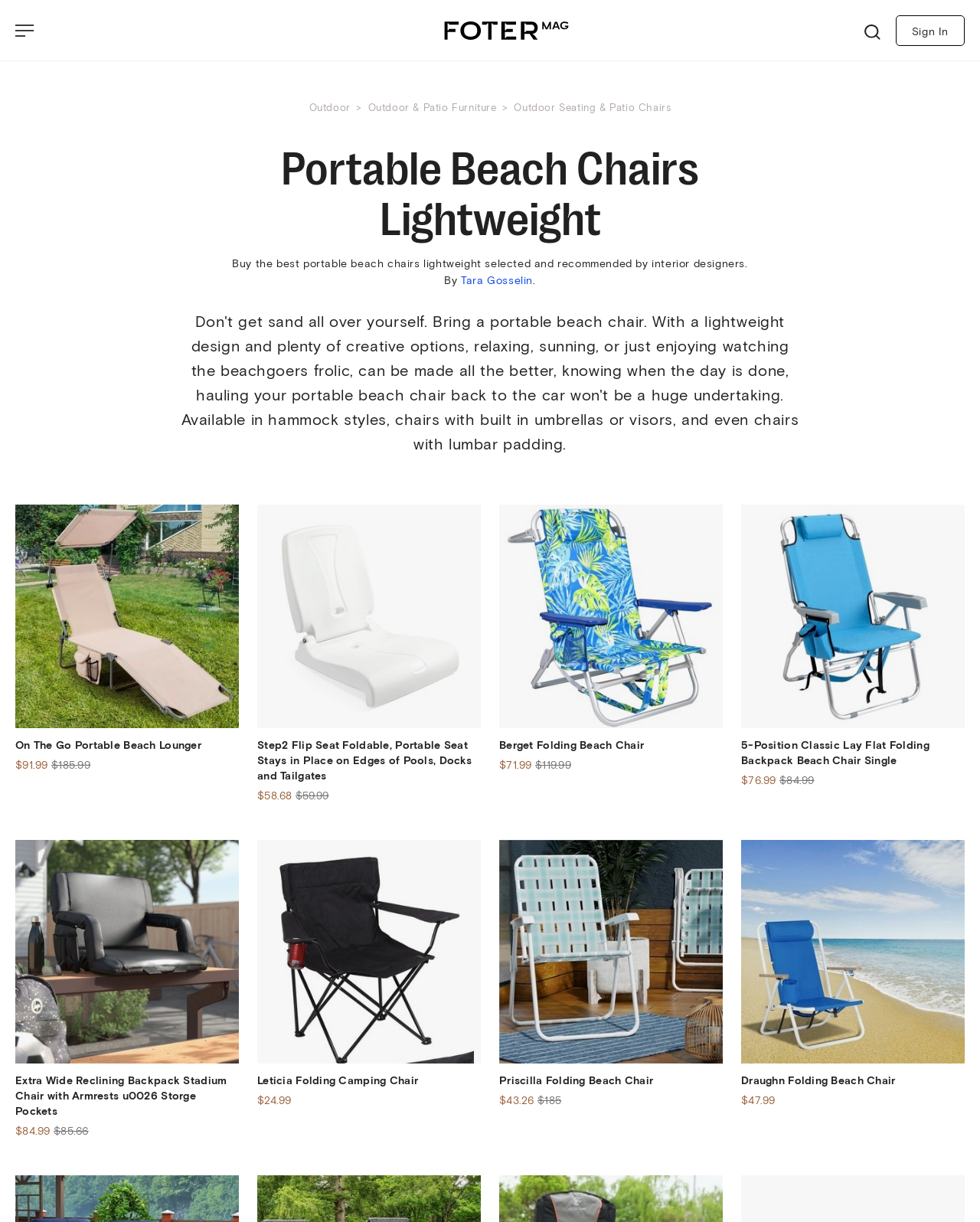Please provide a one-word or short phrase answer to the question:
What is the price range of the products?

$24.99 - $185.99